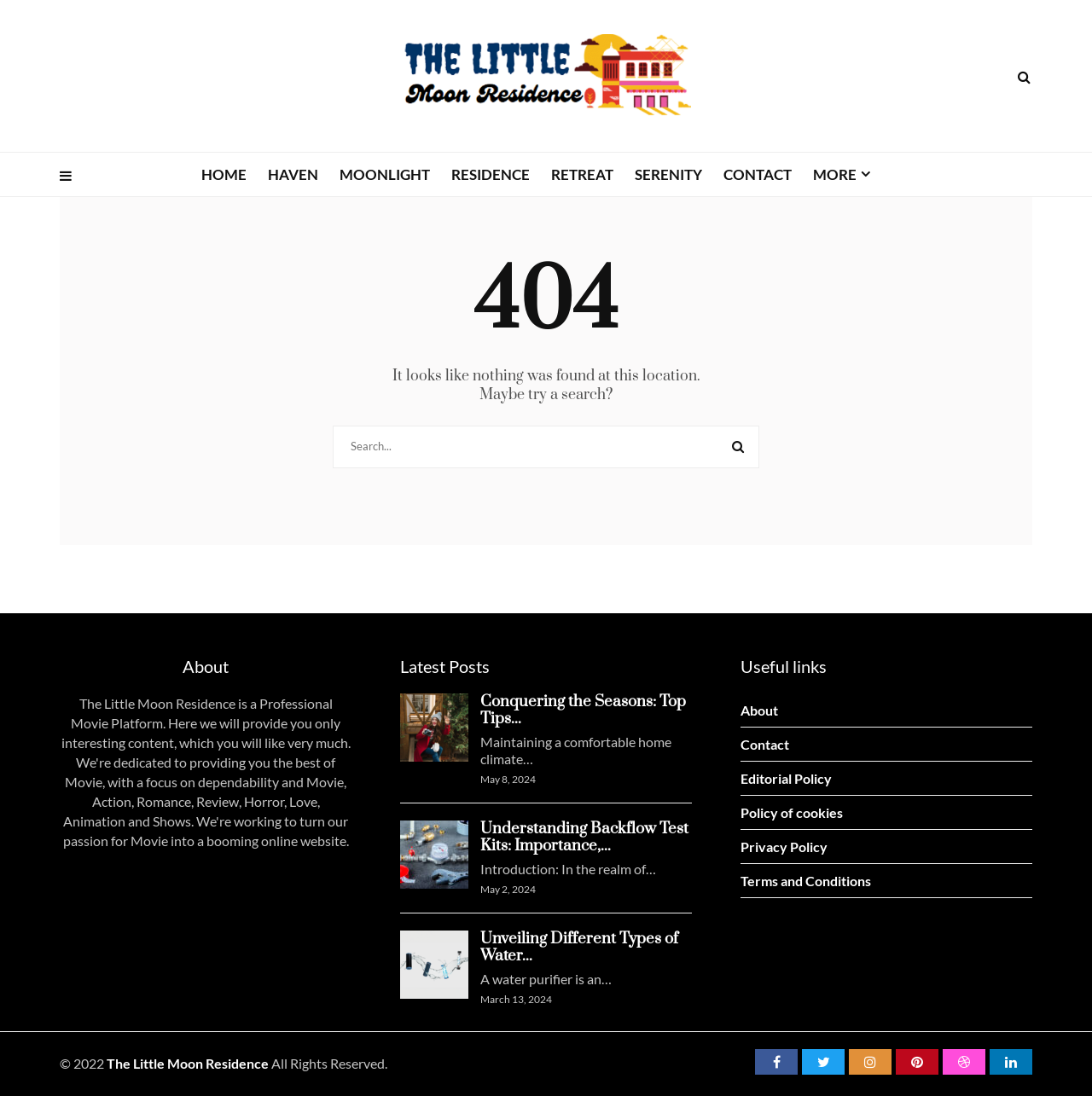What is the current page status?
Using the image as a reference, answer with just one word or a short phrase.

Page not found